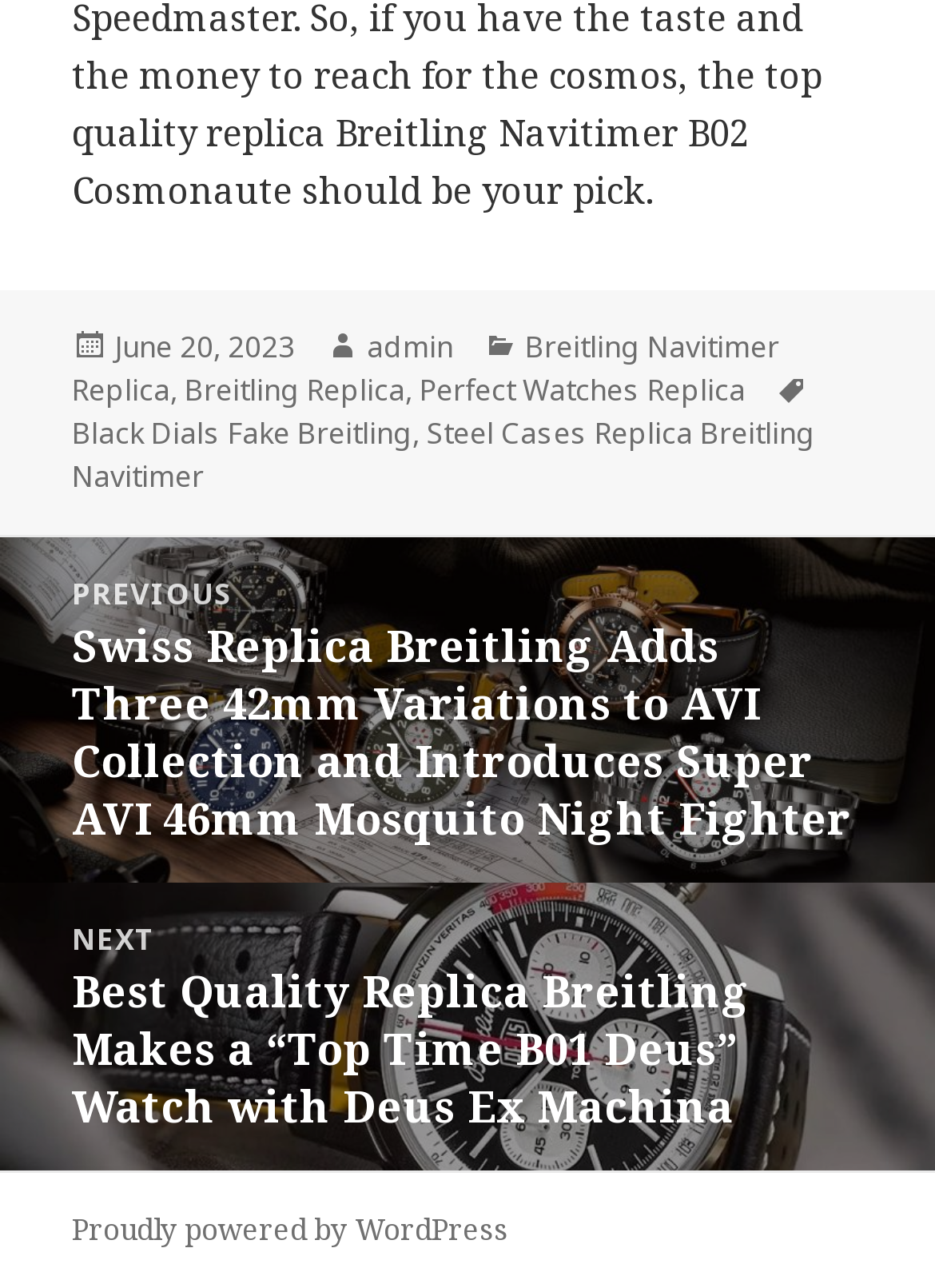Point out the bounding box coordinates of the section to click in order to follow this instruction: "Click the link for 15W-40 viscosity".

None